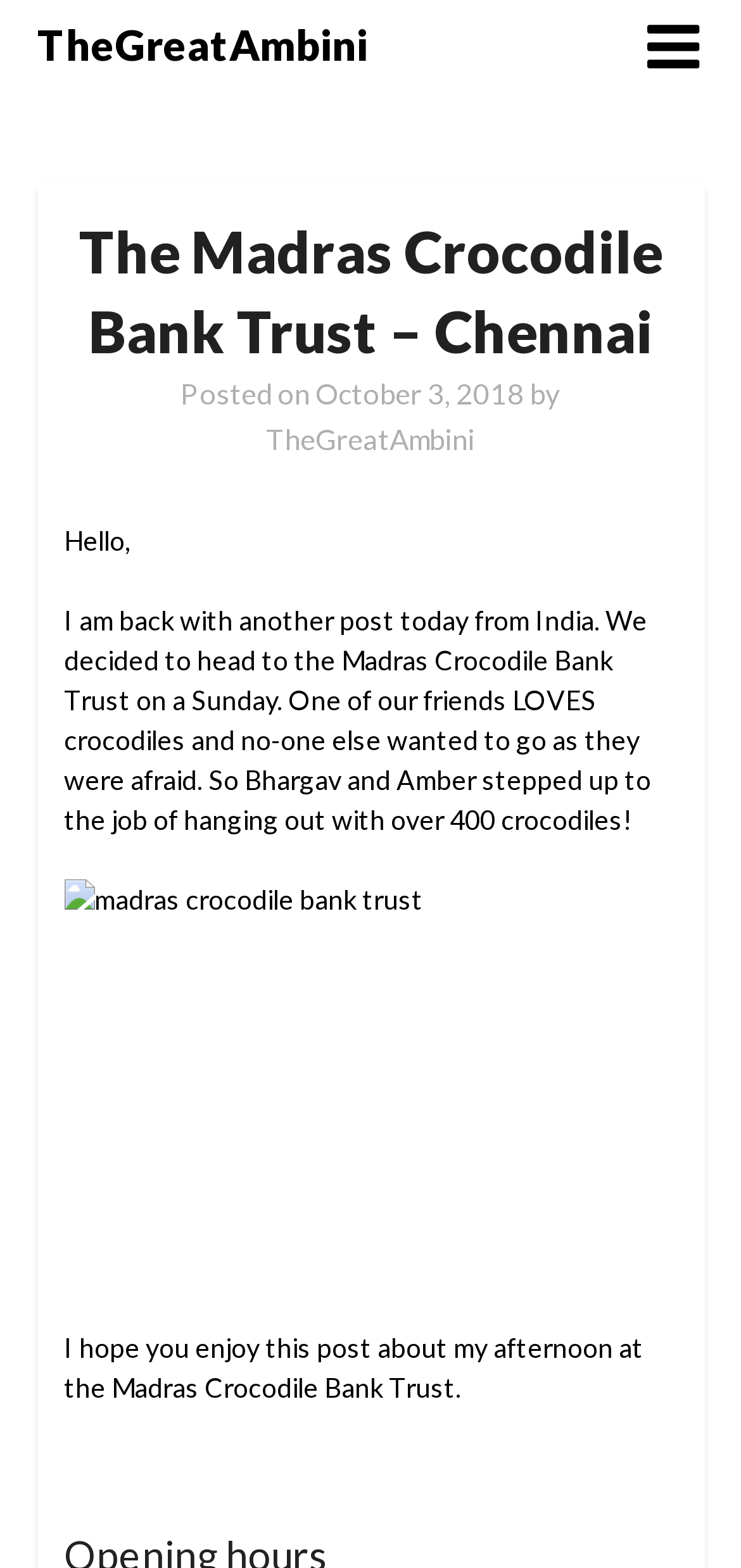Provide a brief response to the question using a single word or phrase: 
Who is the author of the post?

TheGreatAmbini